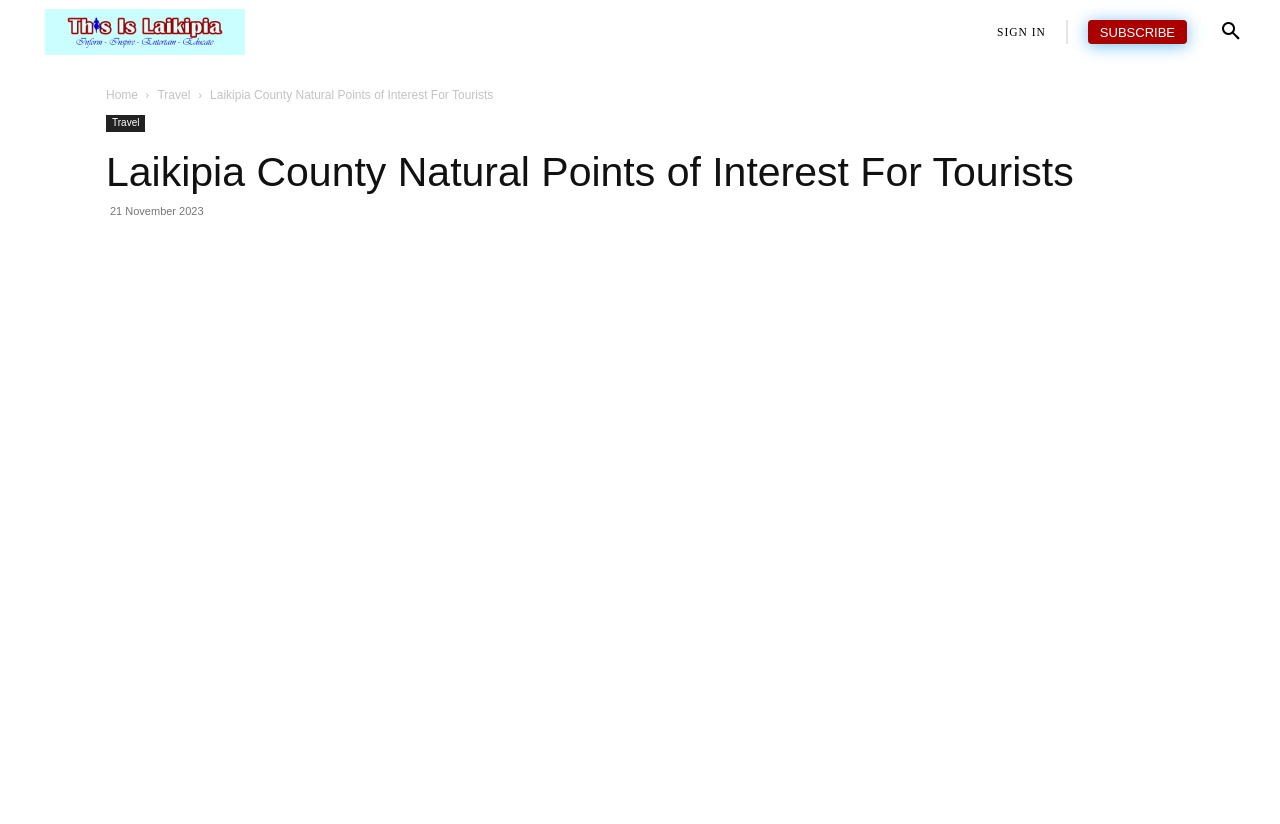Please give a succinct answer using a single word or phrase:
What is the purpose of the button on the top right corner?

Search